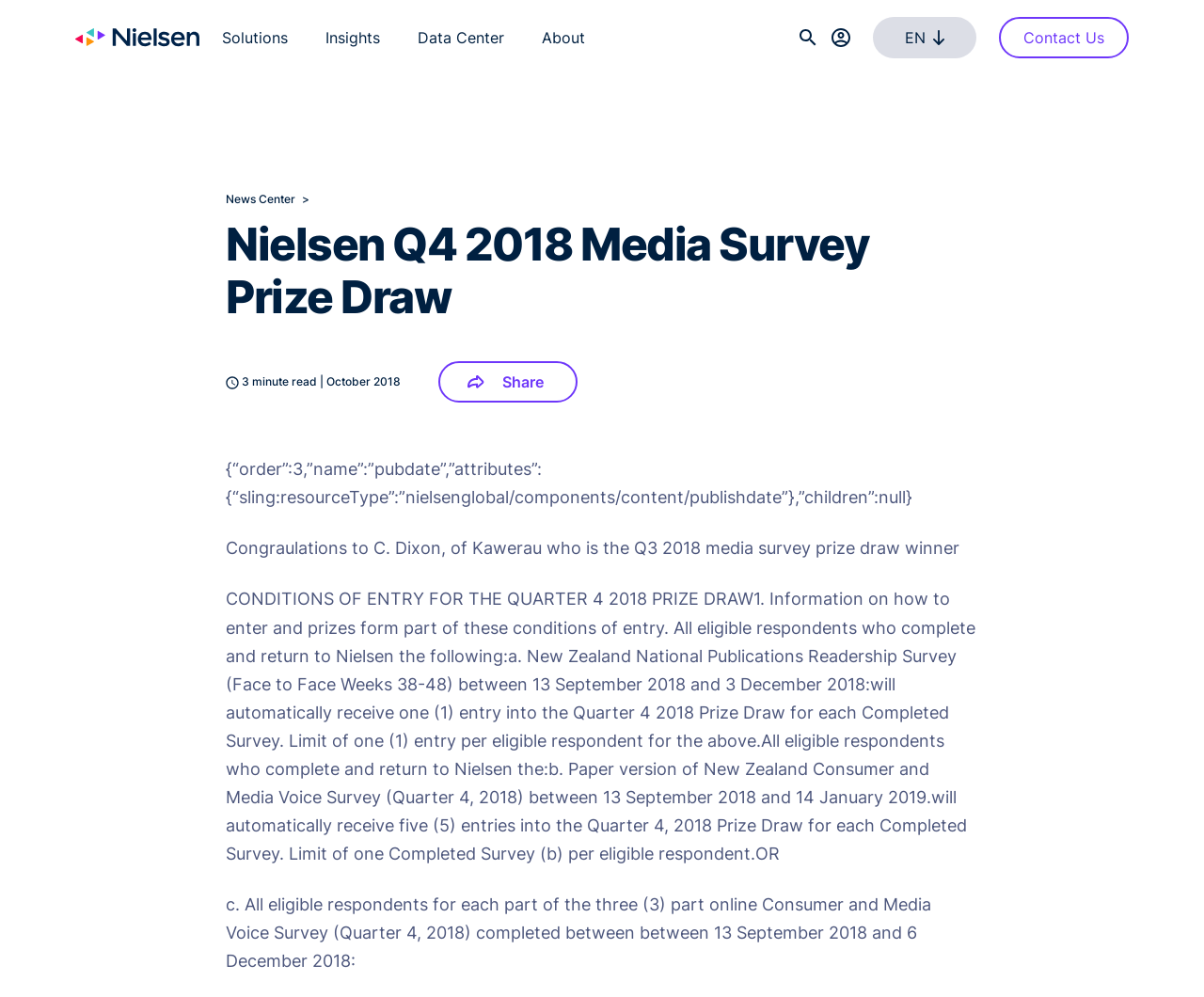Identify the bounding box coordinates for the UI element described as follows: "Contact Us". Ensure the coordinates are four float numbers between 0 and 1, formatted as [left, top, right, bottom].

[0.83, 0.017, 0.938, 0.058]